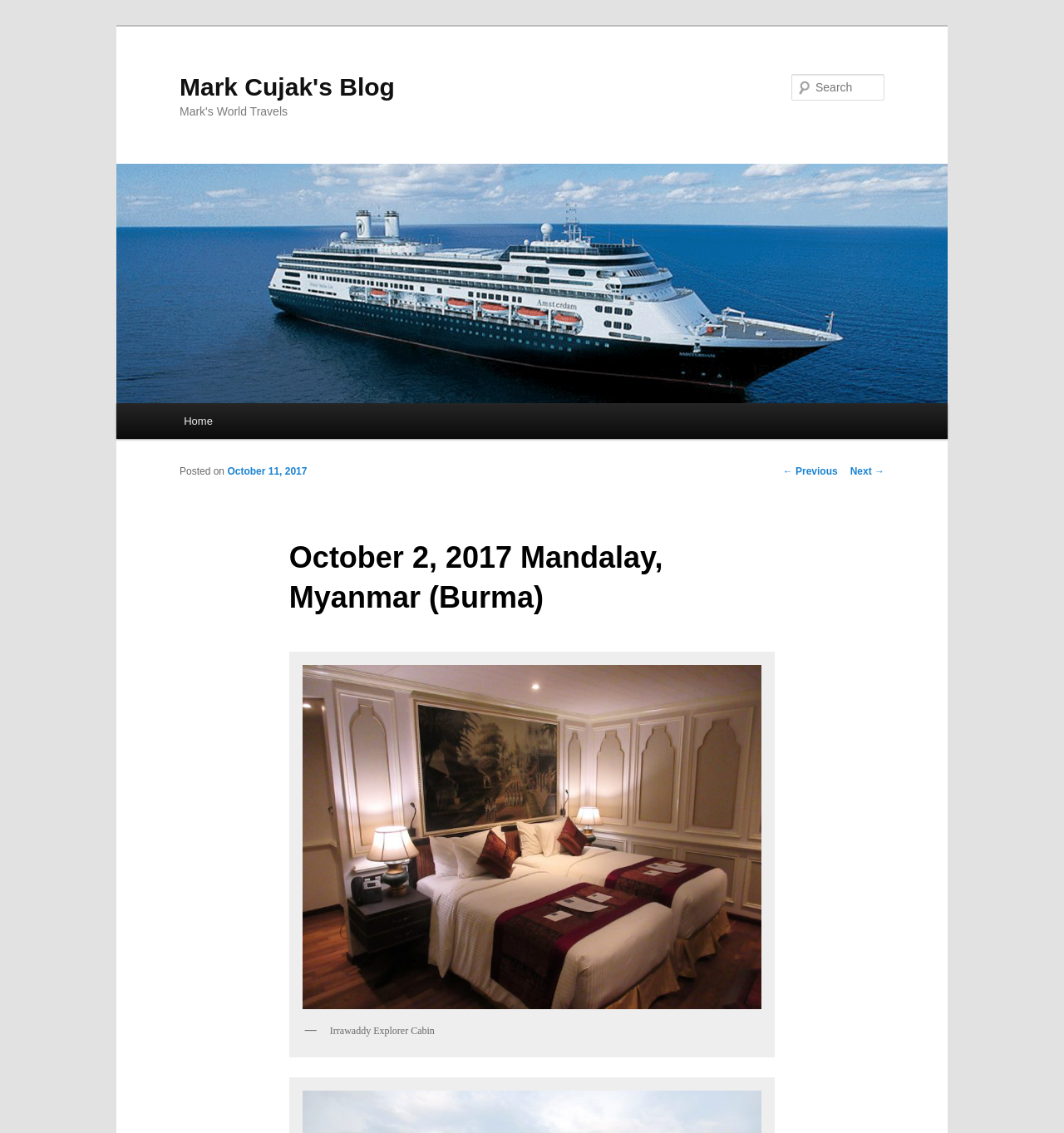Pinpoint the bounding box coordinates of the clickable element needed to complete the instruction: "view post details". The coordinates should be provided as four float numbers between 0 and 1: [left, top, right, bottom].

[0.214, 0.411, 0.289, 0.421]